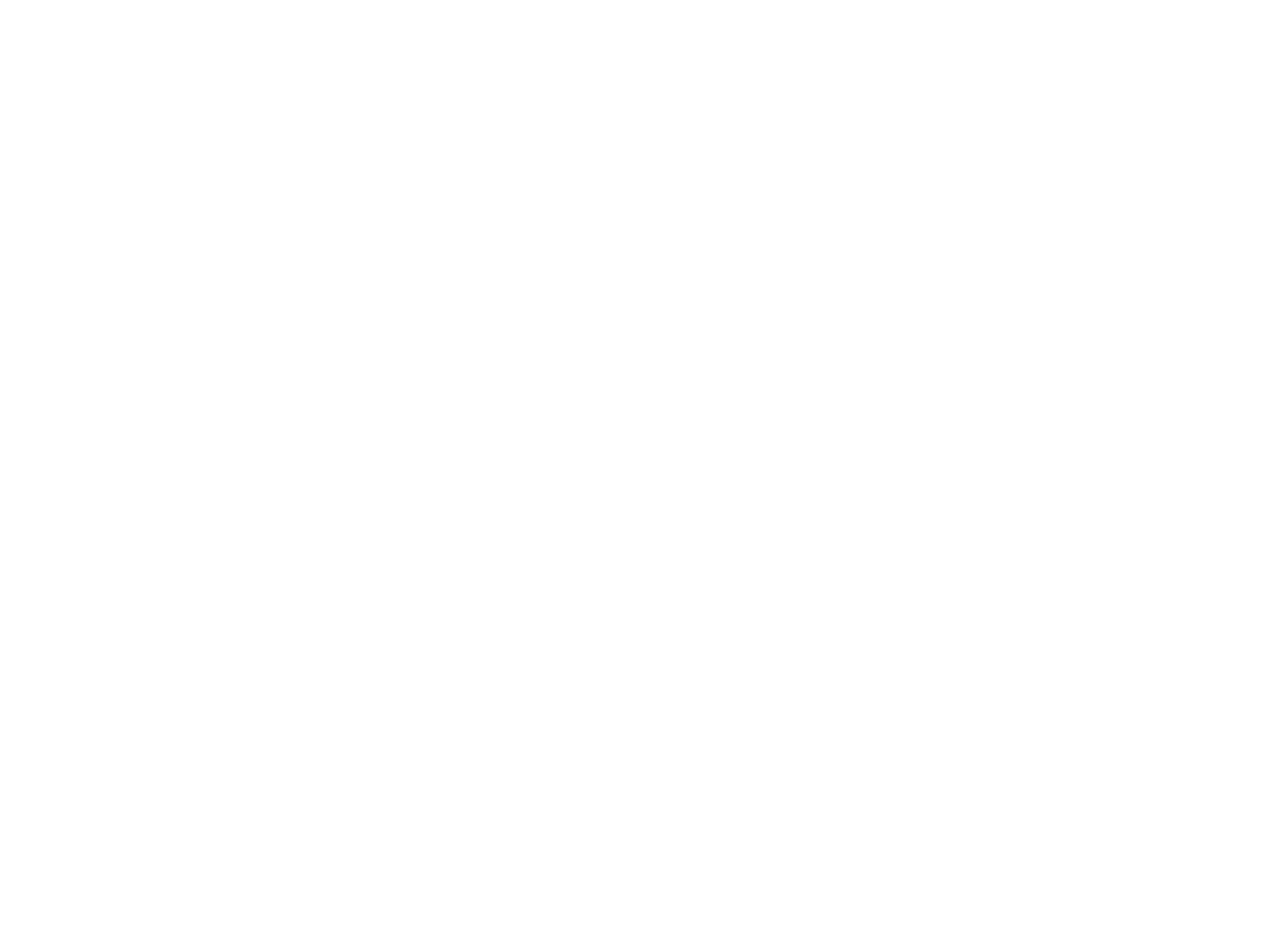Determine the bounding box for the described UI element: "Facebook".

None